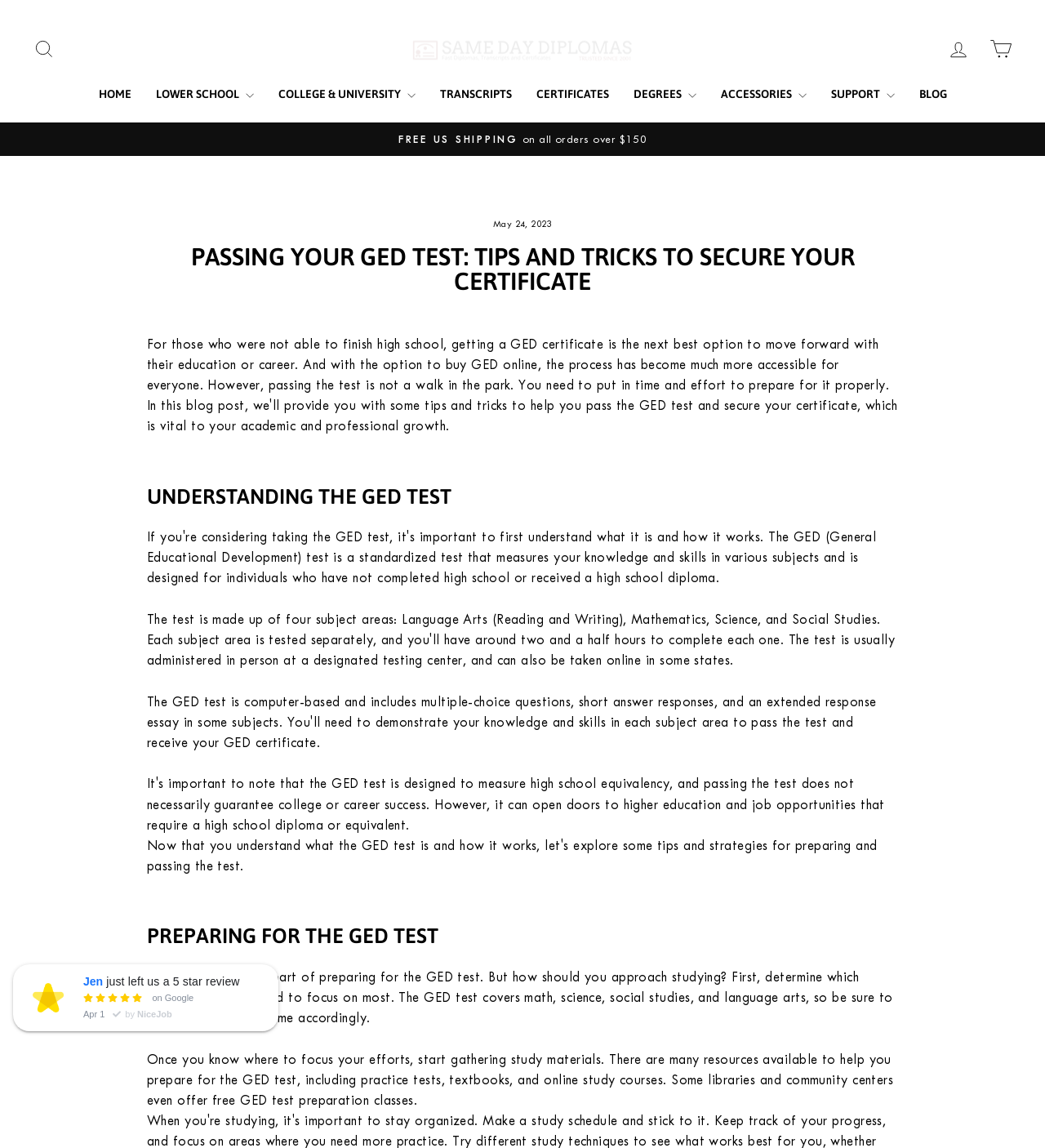Find the bounding box coordinates of the element to click in order to complete the given instruction: "Click the HOME link."

[0.082, 0.072, 0.137, 0.092]